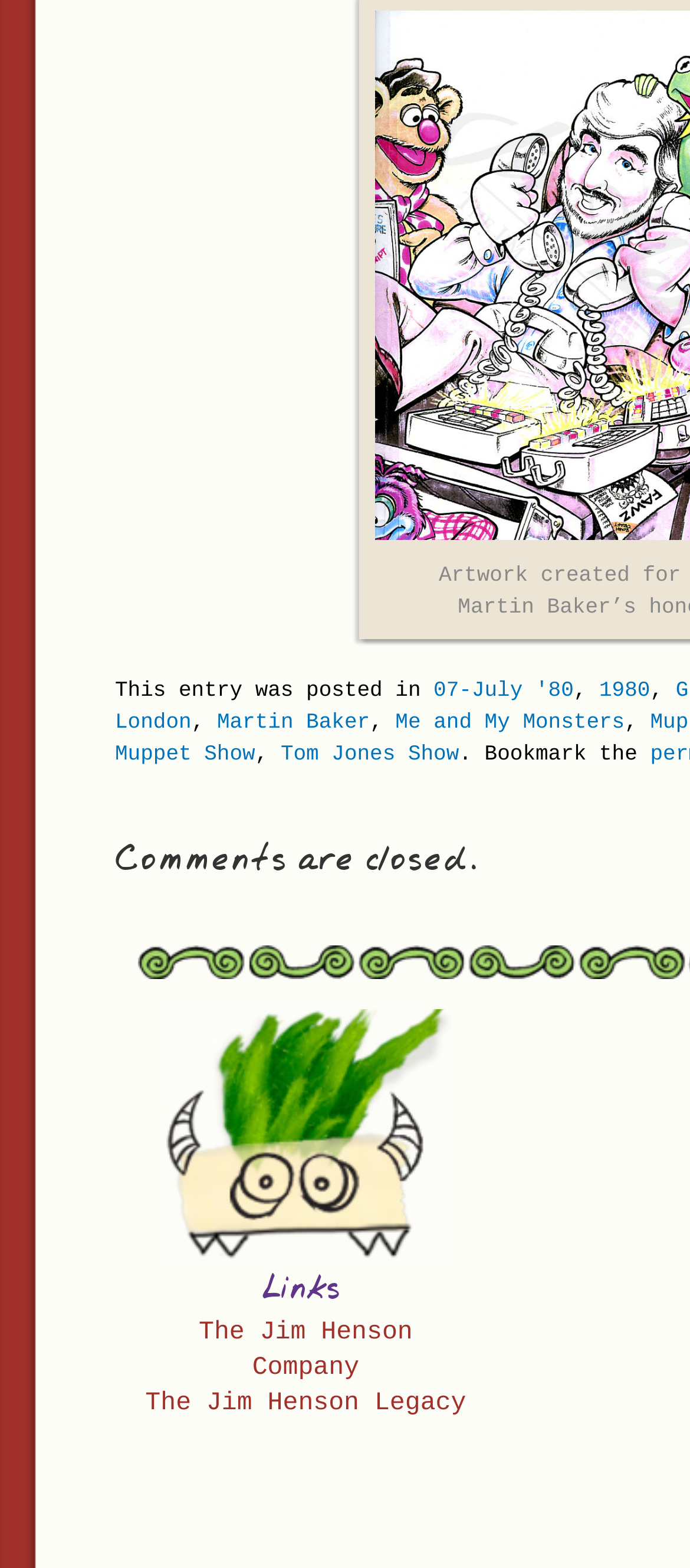Determine the bounding box coordinates of the section to be clicked to follow the instruction: "Visit The Jim Henson Company". The coordinates should be given as four float numbers between 0 and 1, formatted as [left, top, right, bottom].

[0.288, 0.841, 0.598, 0.882]